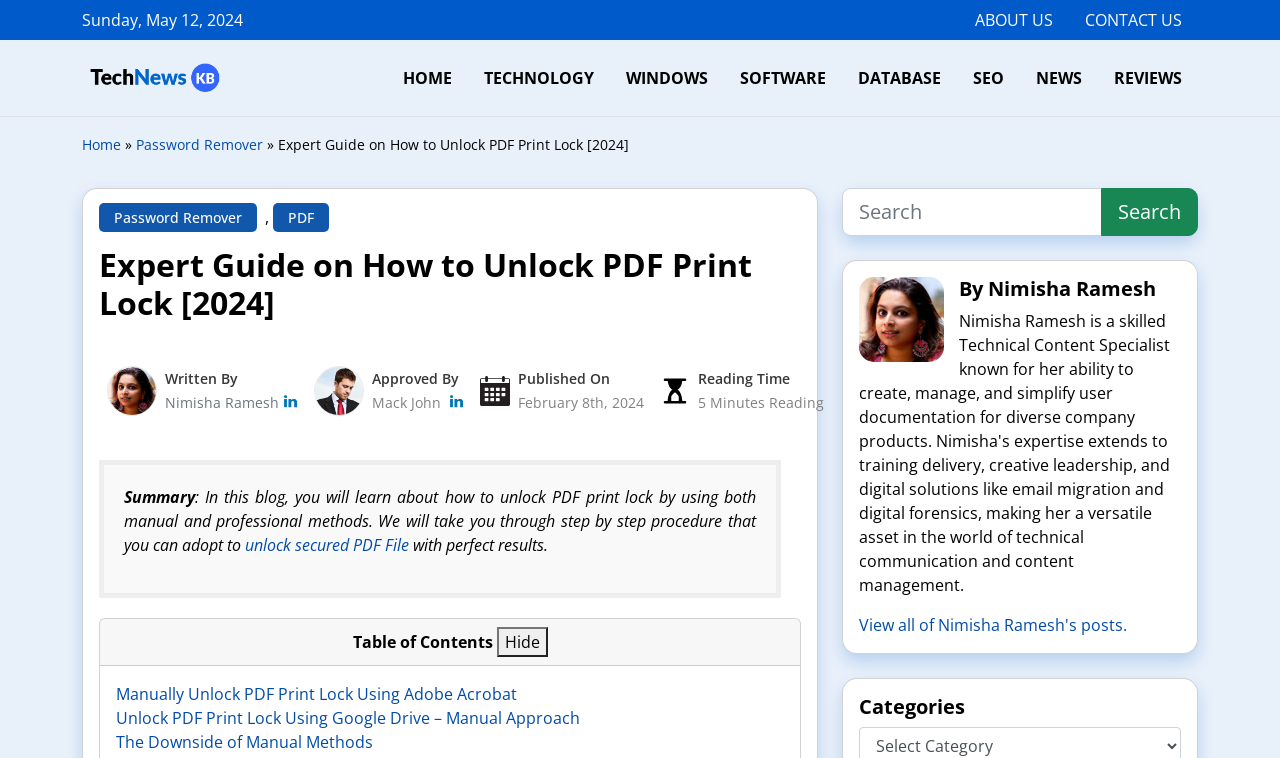Provide the bounding box coordinates of the UI element this sentence describes: "Hide".

[0.388, 0.827, 0.428, 0.866]